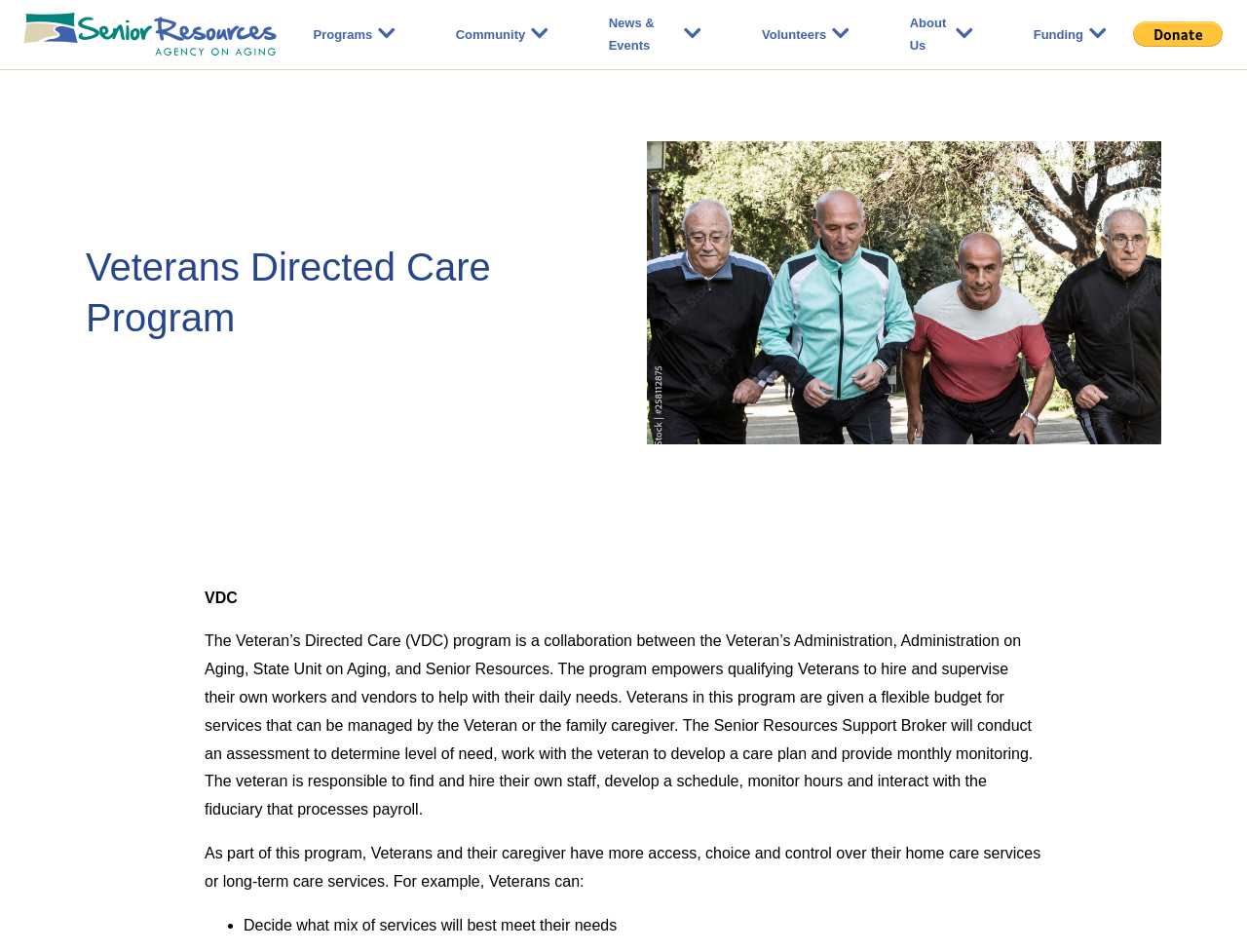What is the name of the program described on this webpage?
Give a one-word or short-phrase answer derived from the screenshot.

Veterans Directed Care Program